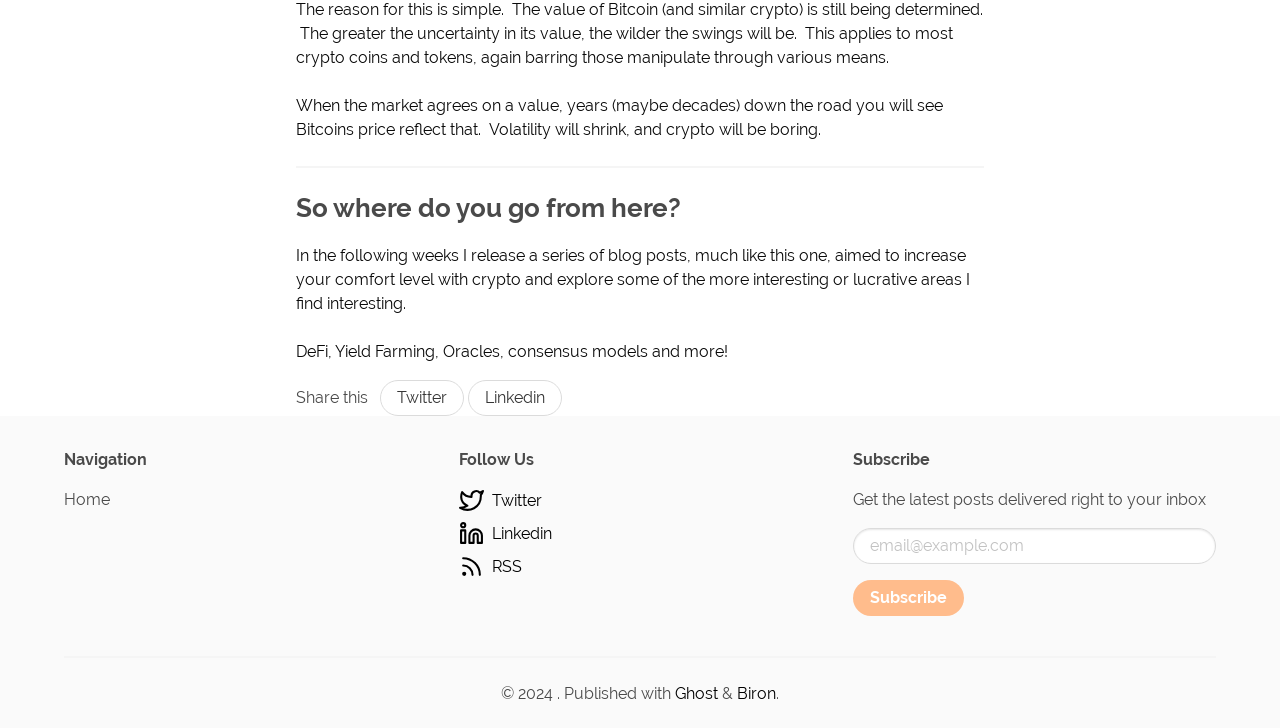Please provide a detailed answer to the question below based on the screenshot: 
What is the author's plan for the next few weeks?

The author plans to release a series of blog posts in the next few weeks, as stated in the text 'In the following weeks I release a series of blog posts, much like this one, aimed to increase your comfort level with crypto and explore some of the more interesting or lucrative areas I find interesting.'